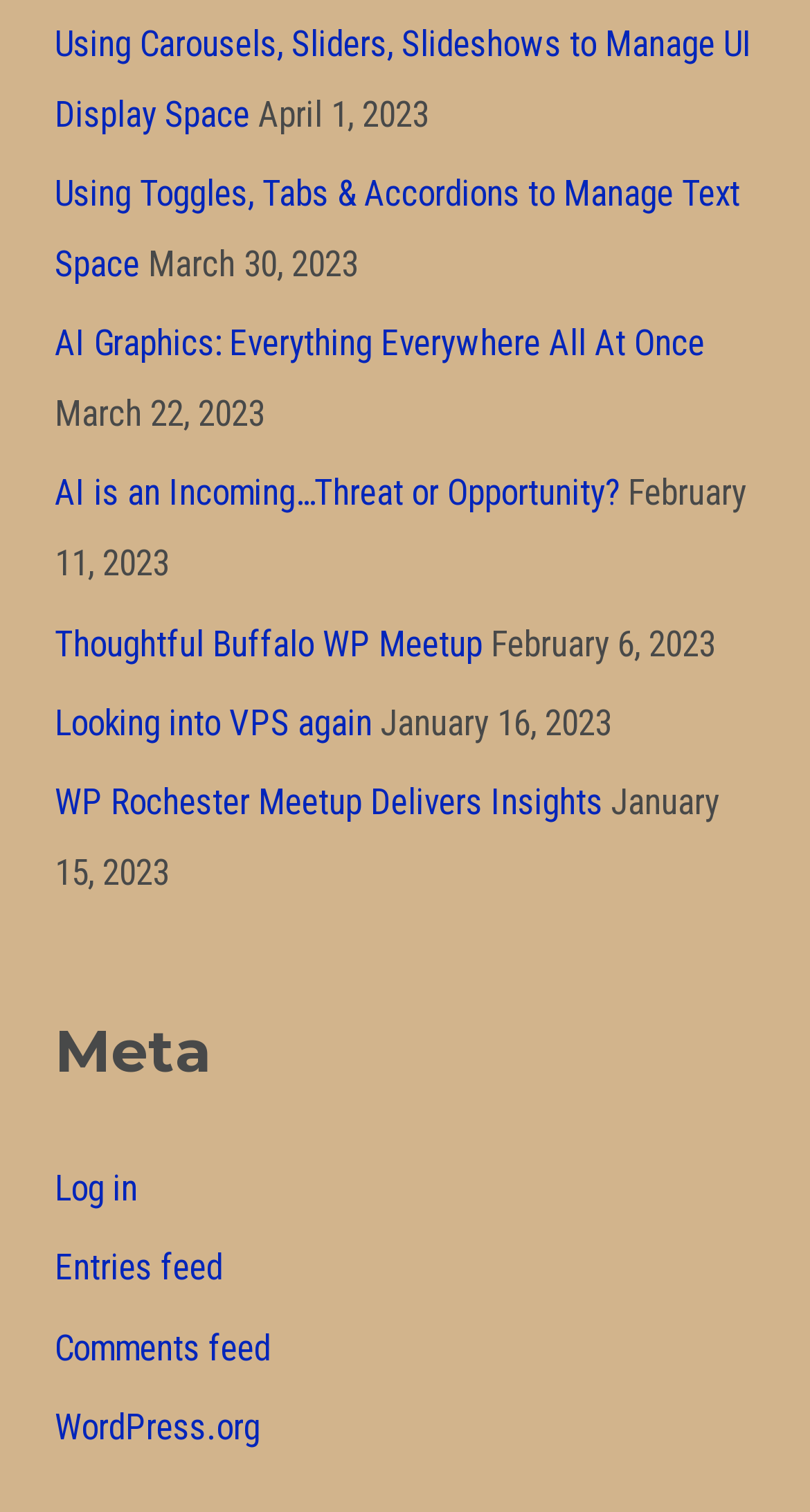Please identify the bounding box coordinates of the element that needs to be clicked to perform the following instruction: "Read about Los Angeles County: Location and Boundaries".

None